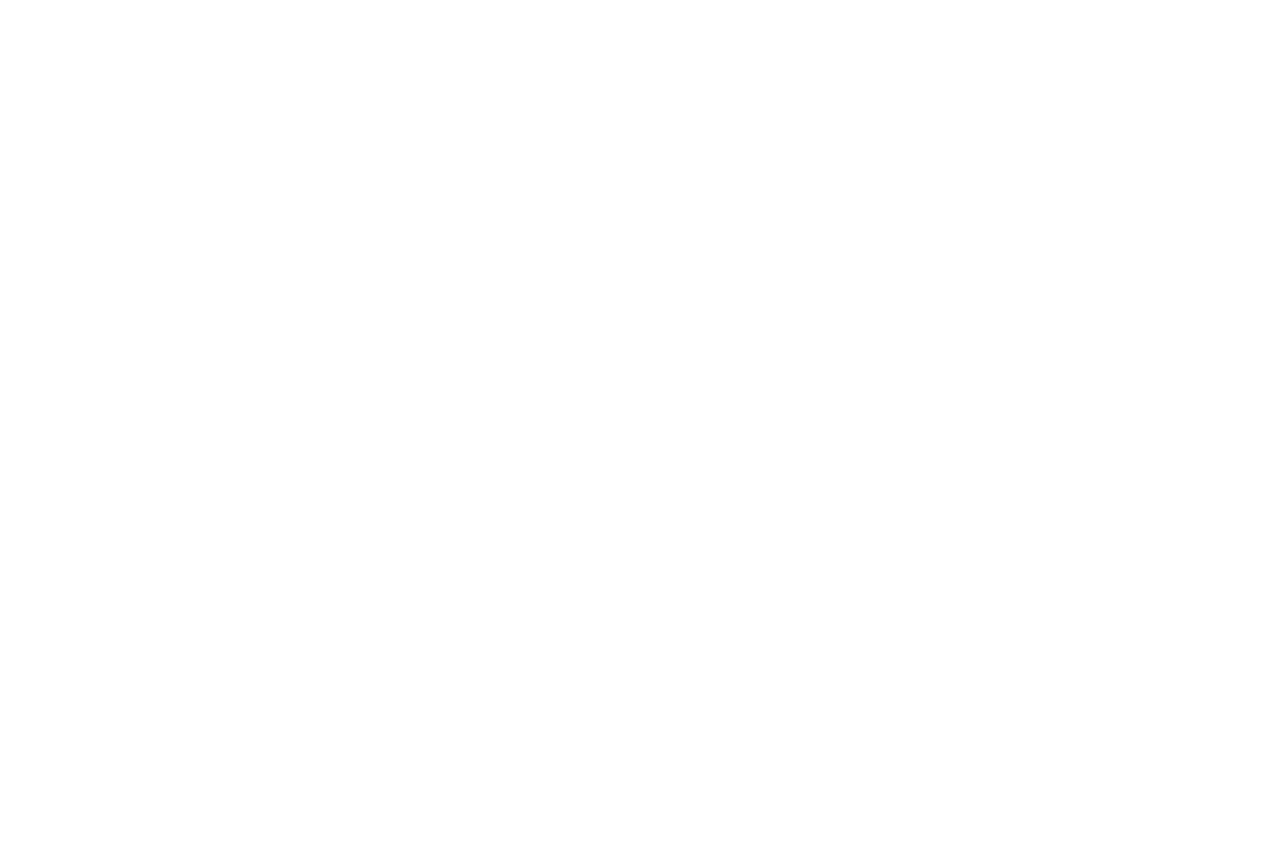Show me the bounding box coordinates of the clickable region to achieve the task as per the instruction: "Learn about Bluetooth hearing aids".

[0.26, 0.025, 0.433, 0.077]